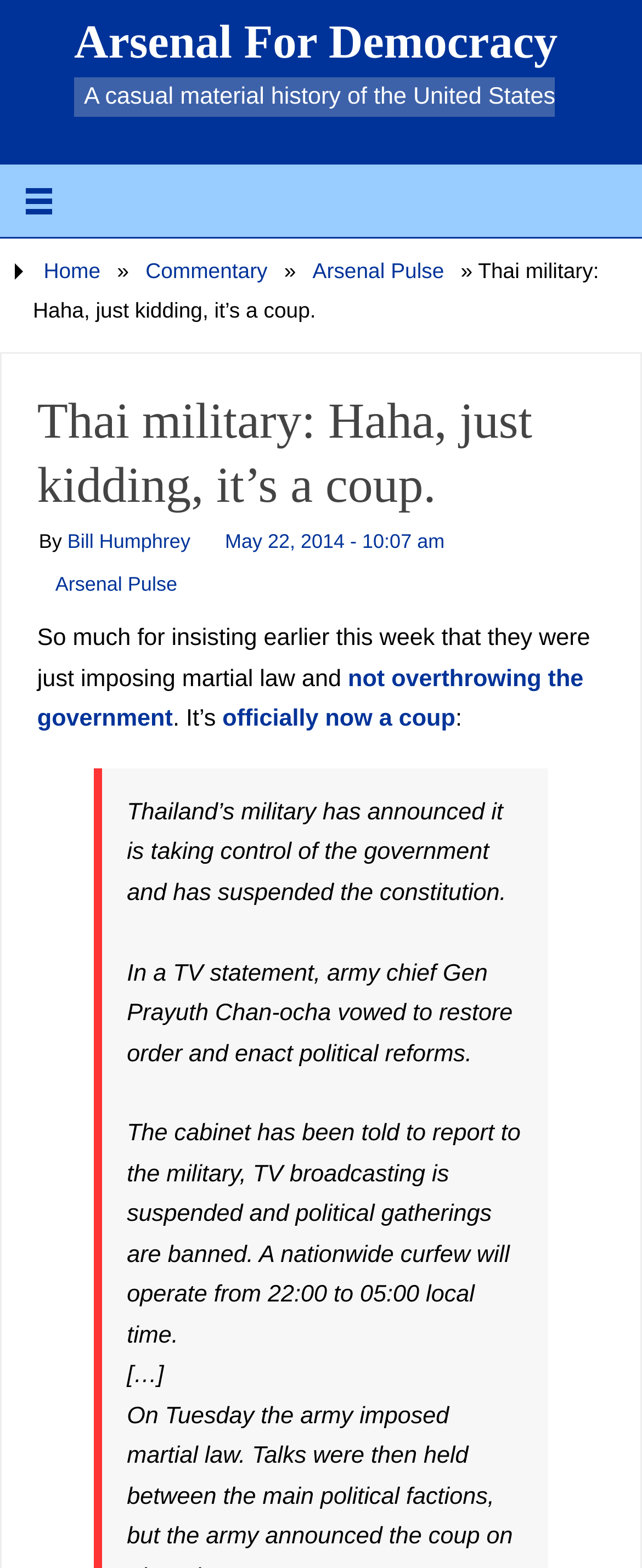Identify the bounding box coordinates of the HTML element based on this description: "officially now a coup".

[0.346, 0.45, 0.709, 0.467]